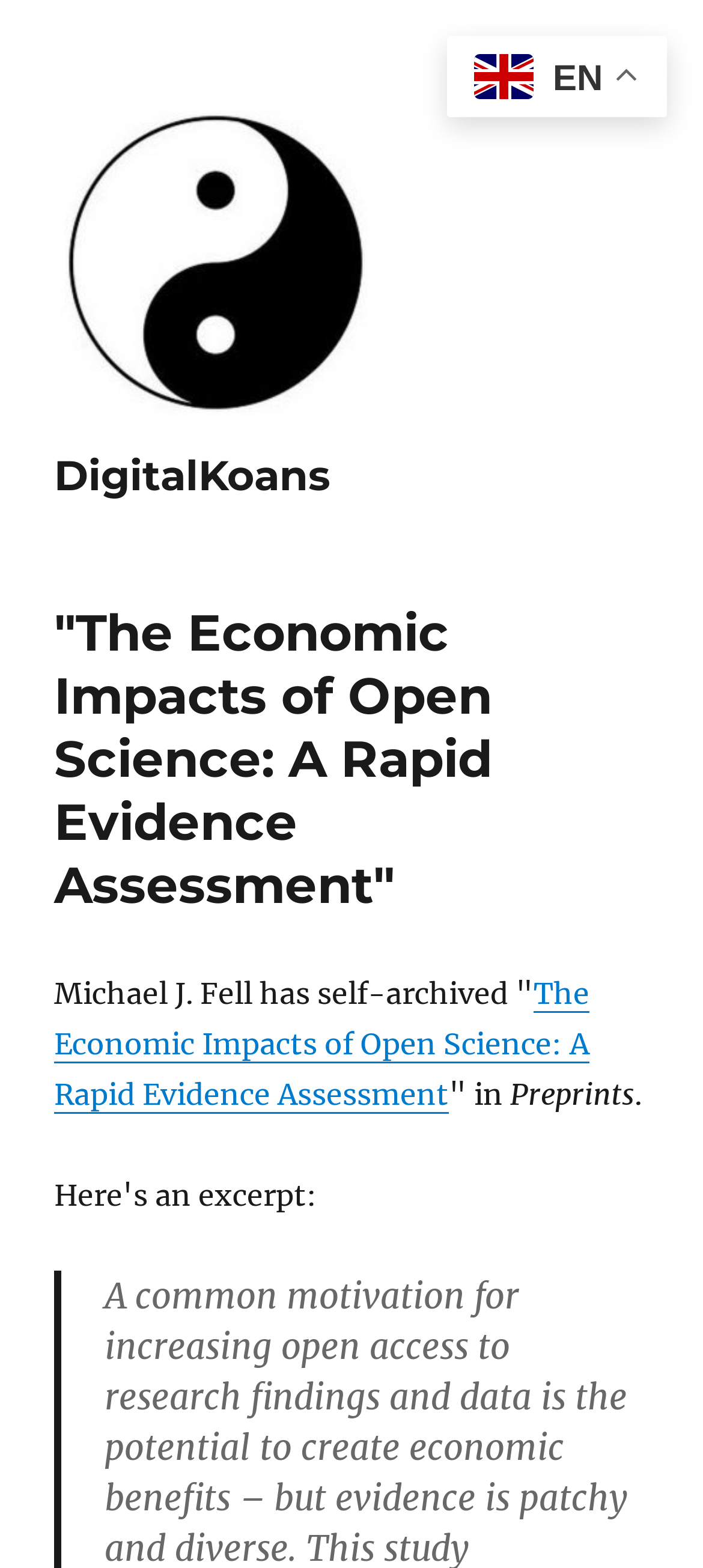Locate the UI element that matches the description parent_node: DigitalKoans in the webpage screenshot. Return the bounding box coordinates in the format (top-left x, top-left y, bottom-right x, bottom-right y), with values ranging from 0 to 1.

[0.077, 0.064, 0.538, 0.271]